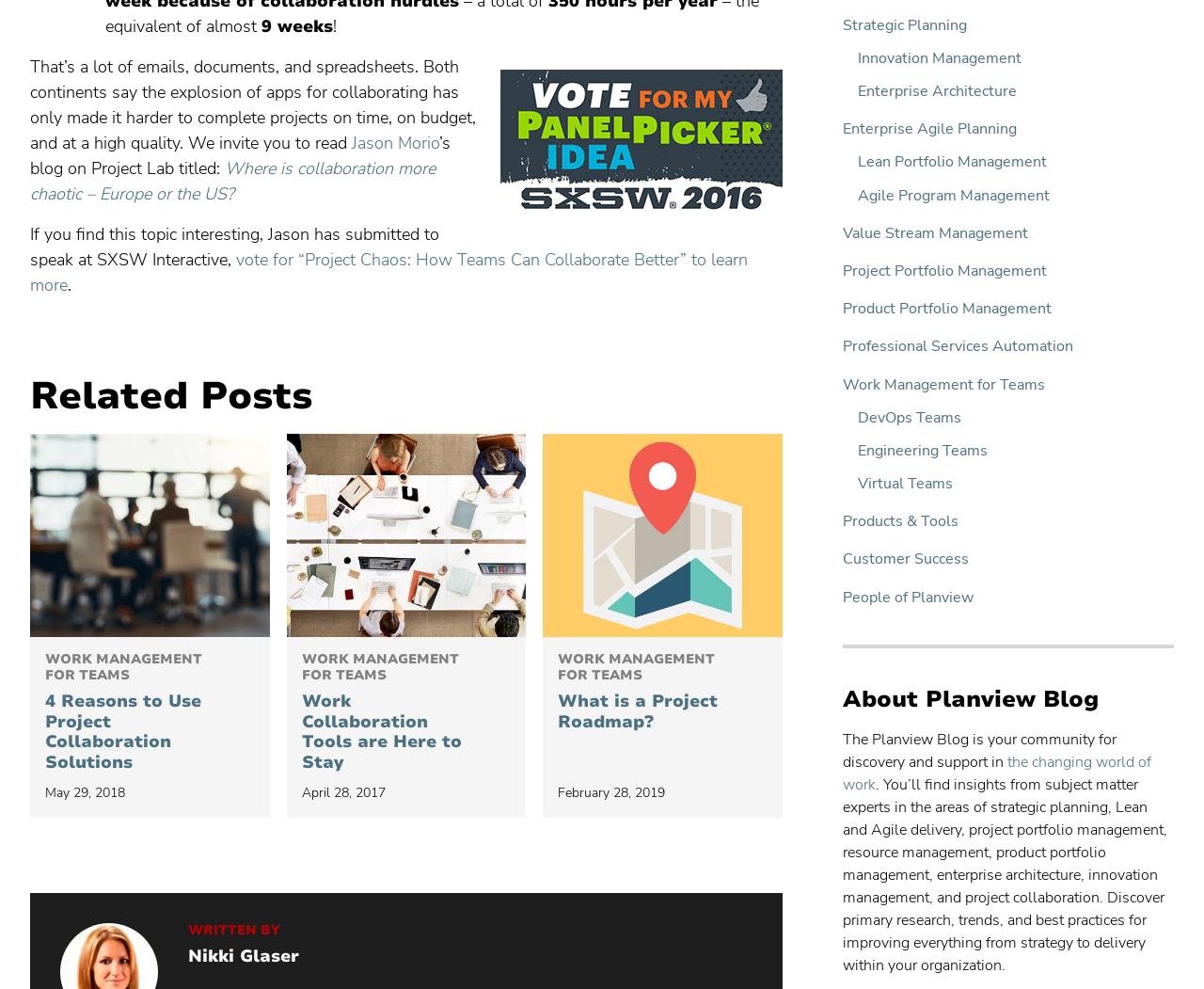Please identify the bounding box coordinates of the clickable area that will allow you to execute the instruction: "Check the author of the blog post".

[0.156, 0.957, 0.625, 0.978]